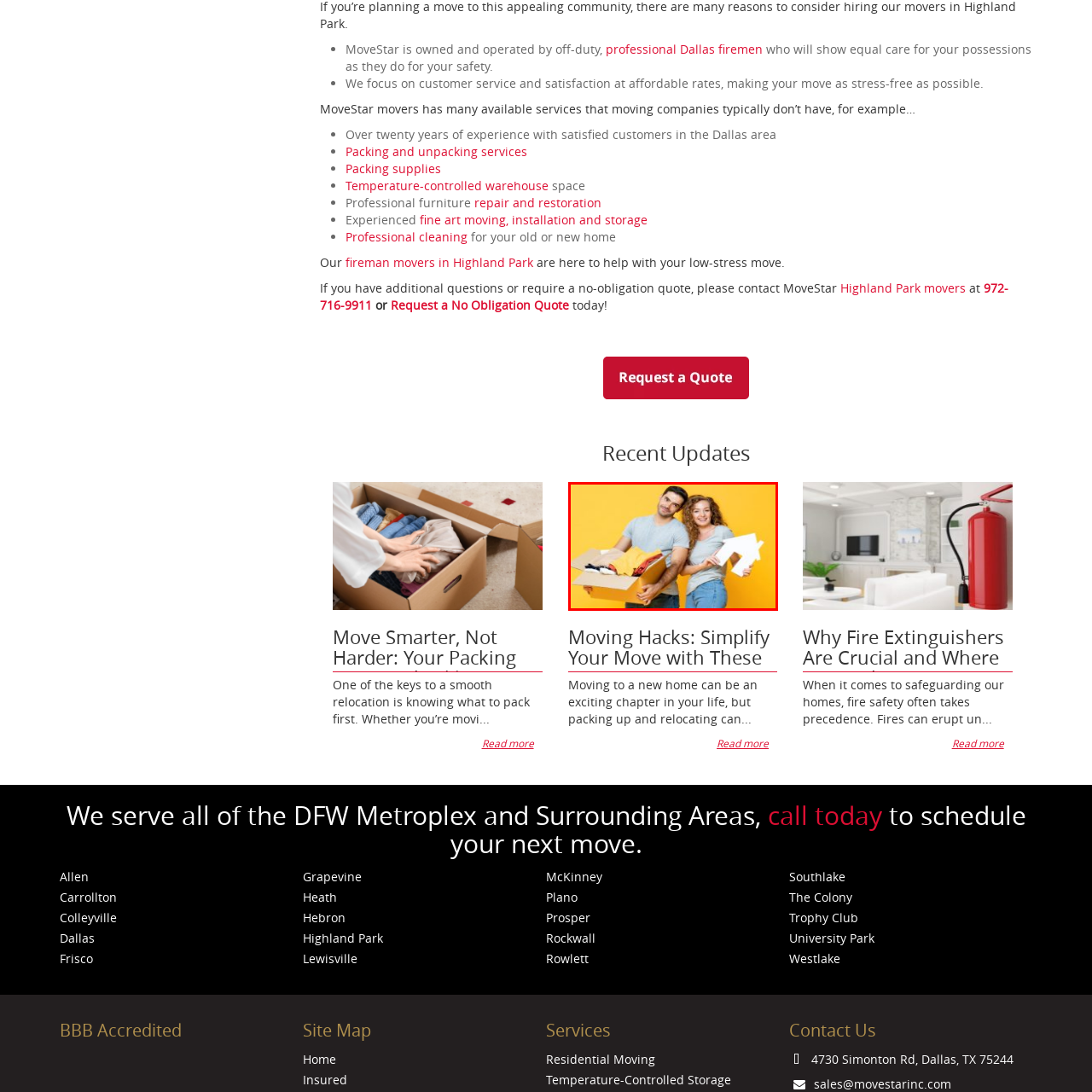What is the man holding? Study the image bordered by the red bounding box and answer briefly using a single word or a phrase.

A cardboard box